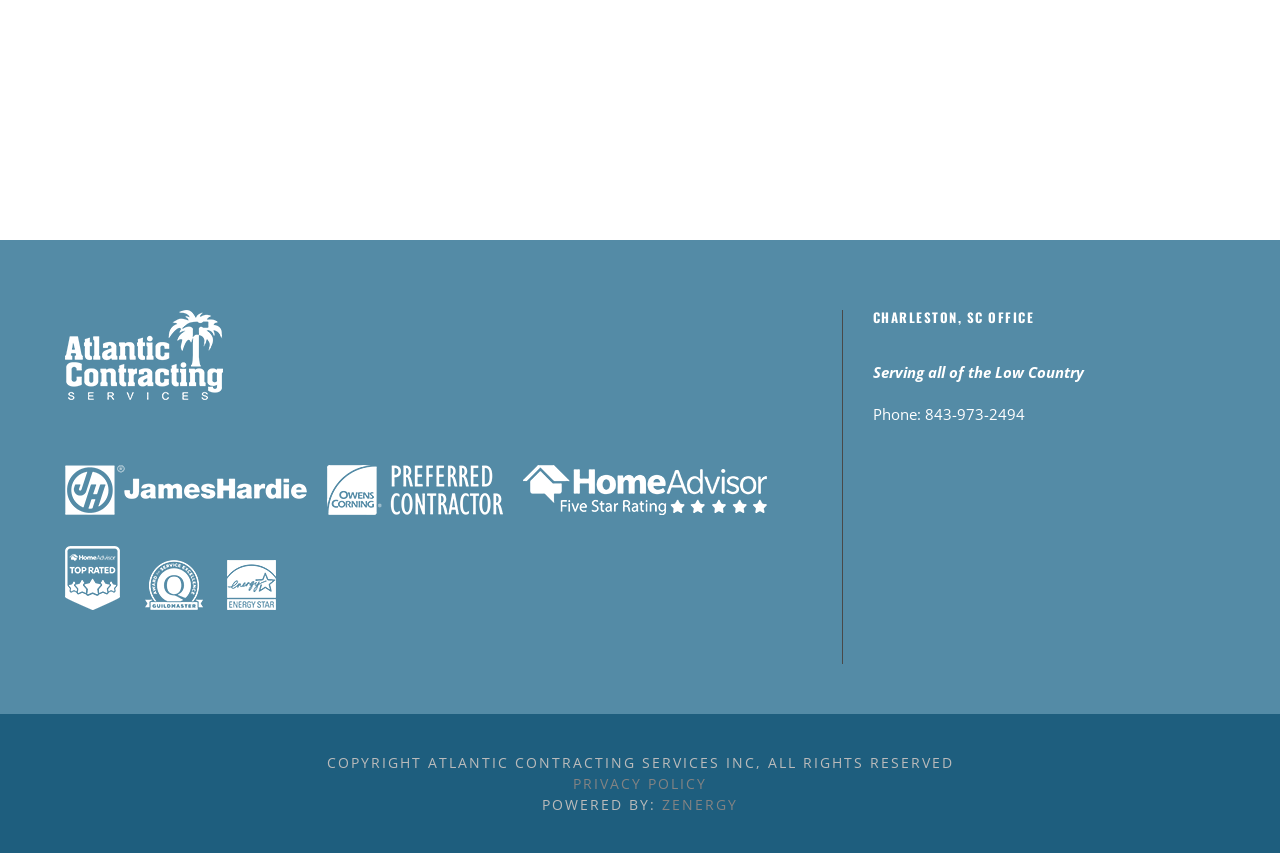What is the phone number of the Charleston, SC office?
From the details in the image, provide a complete and detailed answer to the question.

The phone number can be found in the middle section of the webpage, below the heading 'CHARLESTON, SC OFFICE', in the text 'Phone: 843-973-2494'.